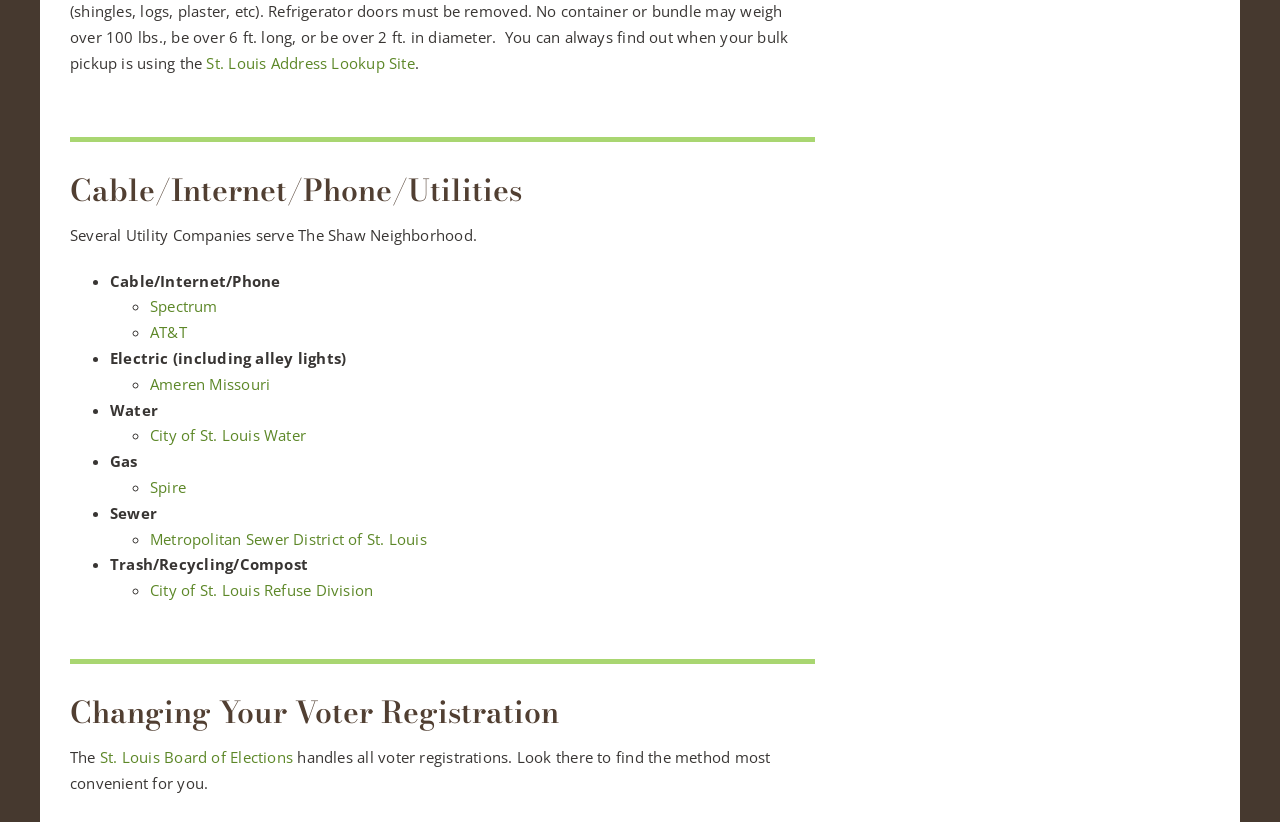Please identify the bounding box coordinates of the region to click in order to complete the task: "Click on Submit button". The coordinates must be four float numbers between 0 and 1, specified as [left, top, right, bottom].

None